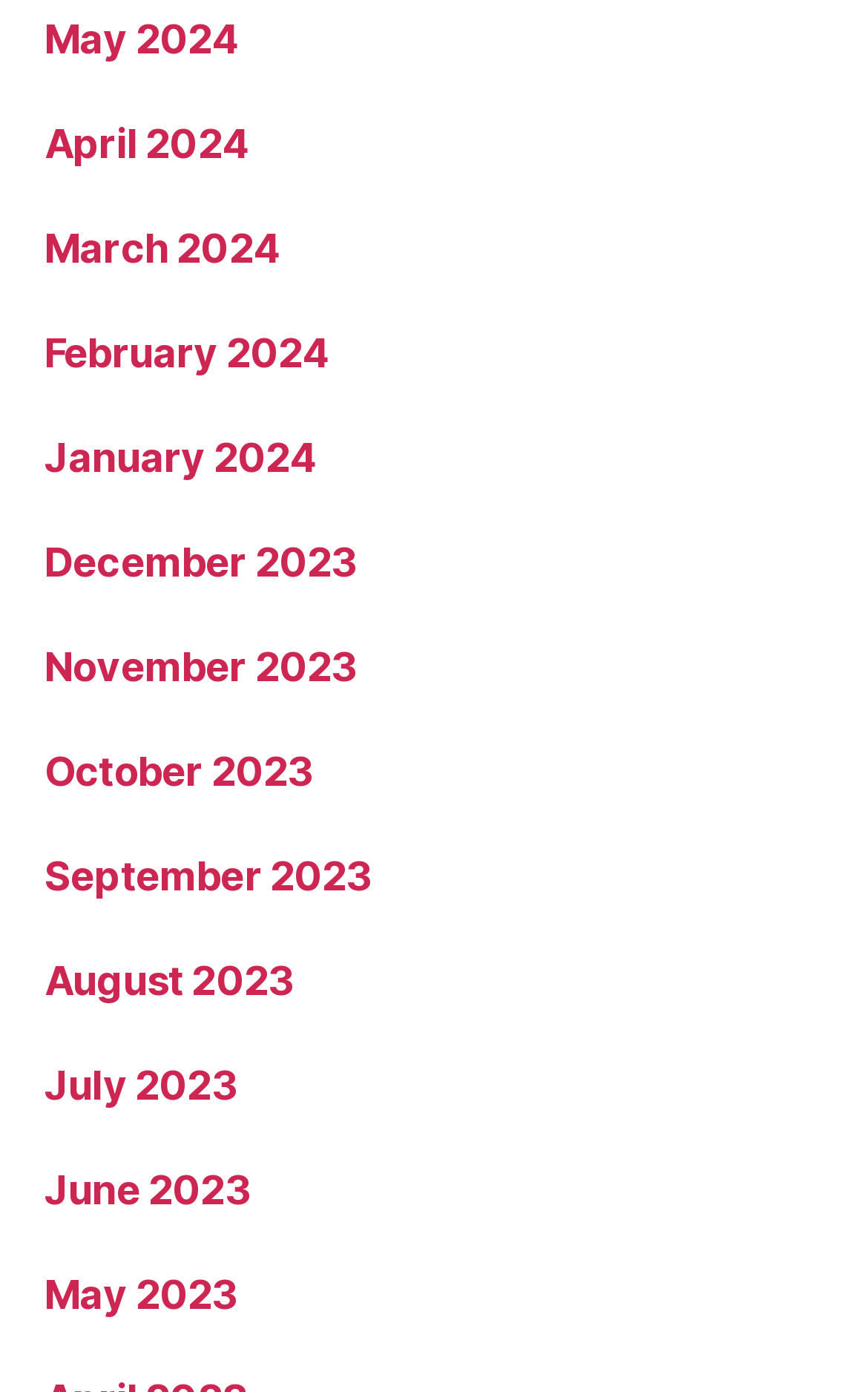Is December 2023 listed?
Give a one-word or short phrase answer based on the image.

Yes